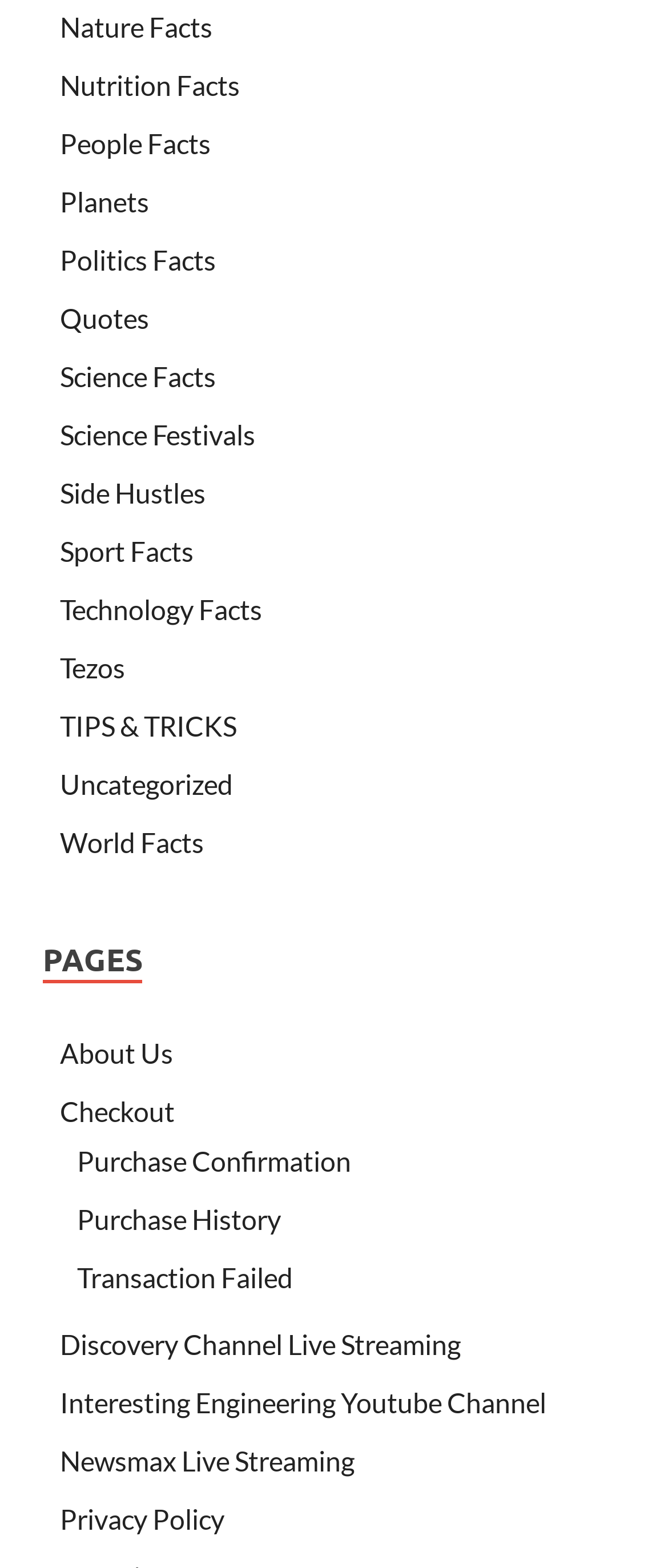Provide the bounding box coordinates of the section that needs to be clicked to accomplish the following instruction: "Check out Discovery Channel Live Streaming."

[0.09, 0.847, 0.69, 0.868]